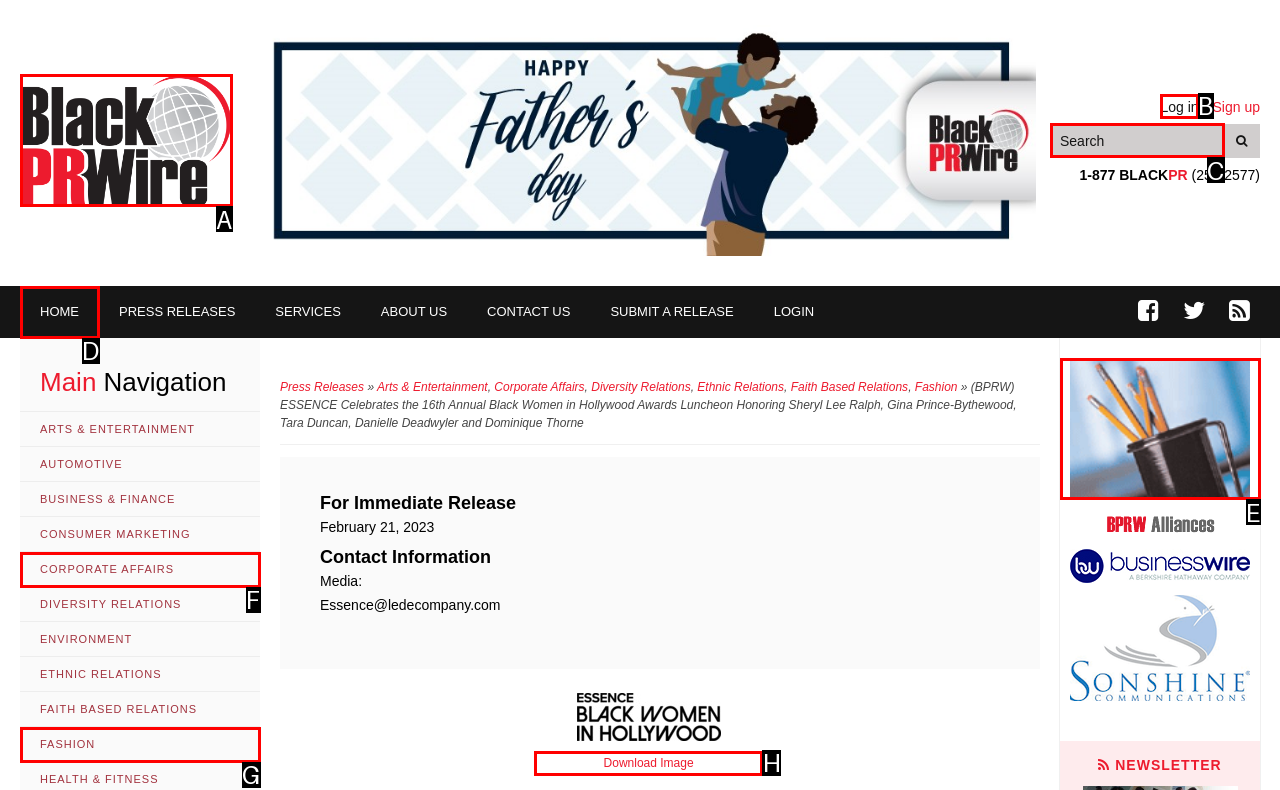Determine which option you need to click to execute the following task: log in. Provide your answer as a single letter.

B